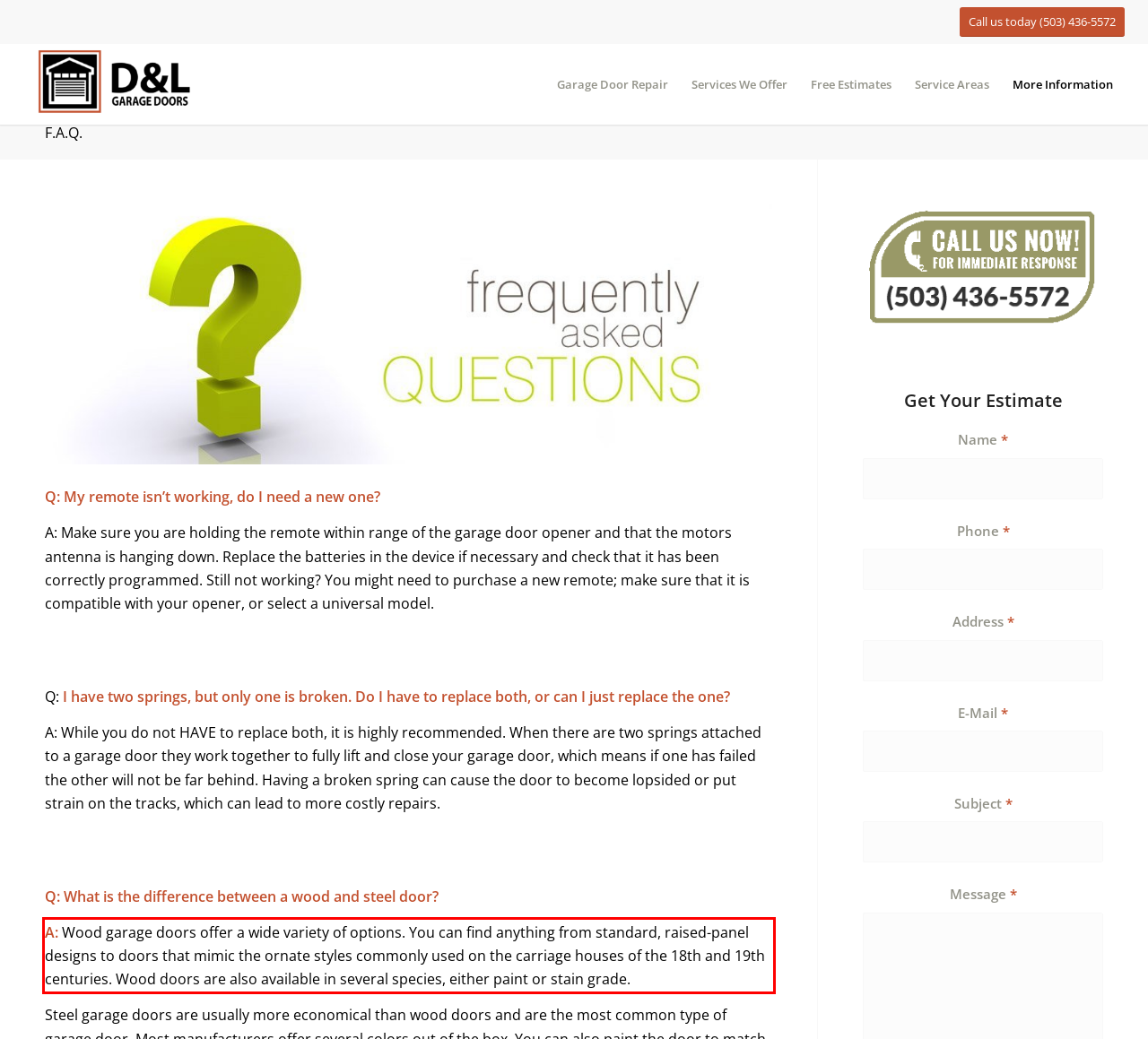Observe the screenshot of the webpage that includes a red rectangle bounding box. Conduct OCR on the content inside this red bounding box and generate the text.

A: Wood garage doors offer a wide variety of options. You can find anything from standard, raised-panel designs to doors that mimic the ornate styles commonly used on the carriage houses of the 18th and 19th centuries. Wood doors are also available in several species, either paint or stain grade.